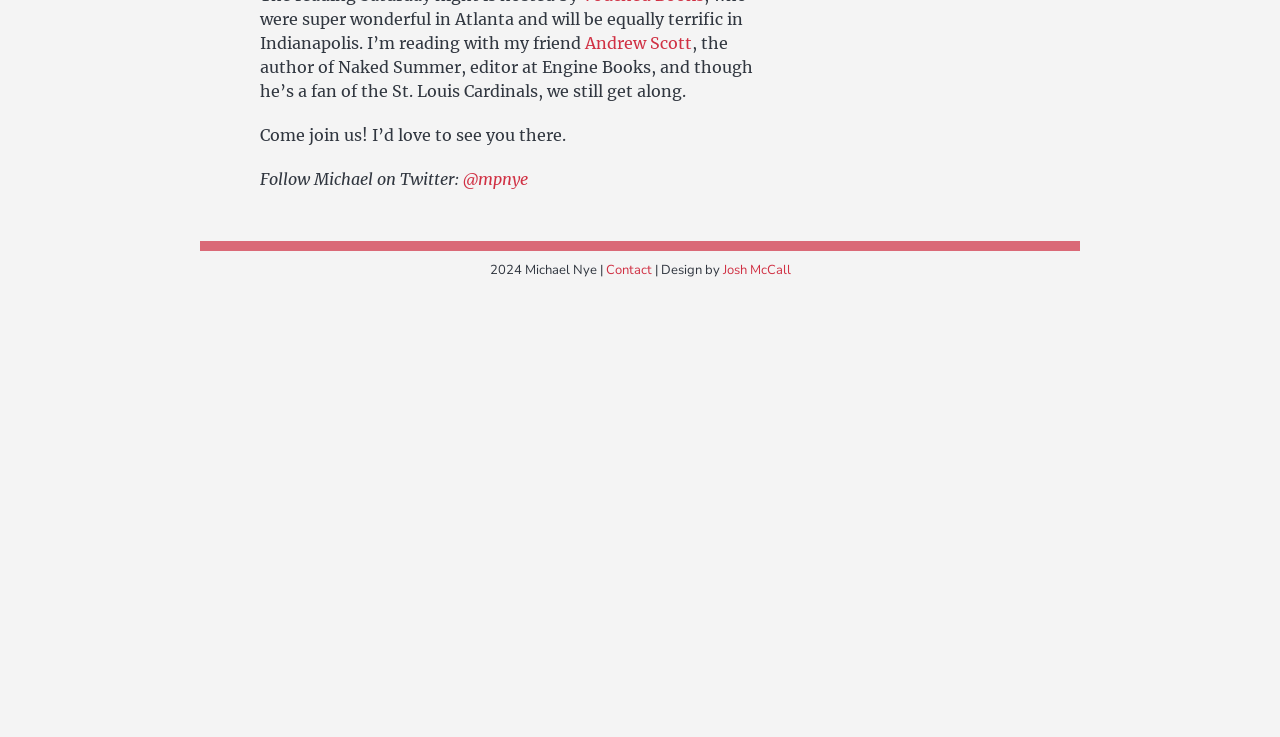Locate the bounding box coordinates of the UI element described by: "Josh McCall". The bounding box coordinates should consist of four float numbers between 0 and 1, i.e., [left, top, right, bottom].

[0.564, 0.354, 0.618, 0.378]